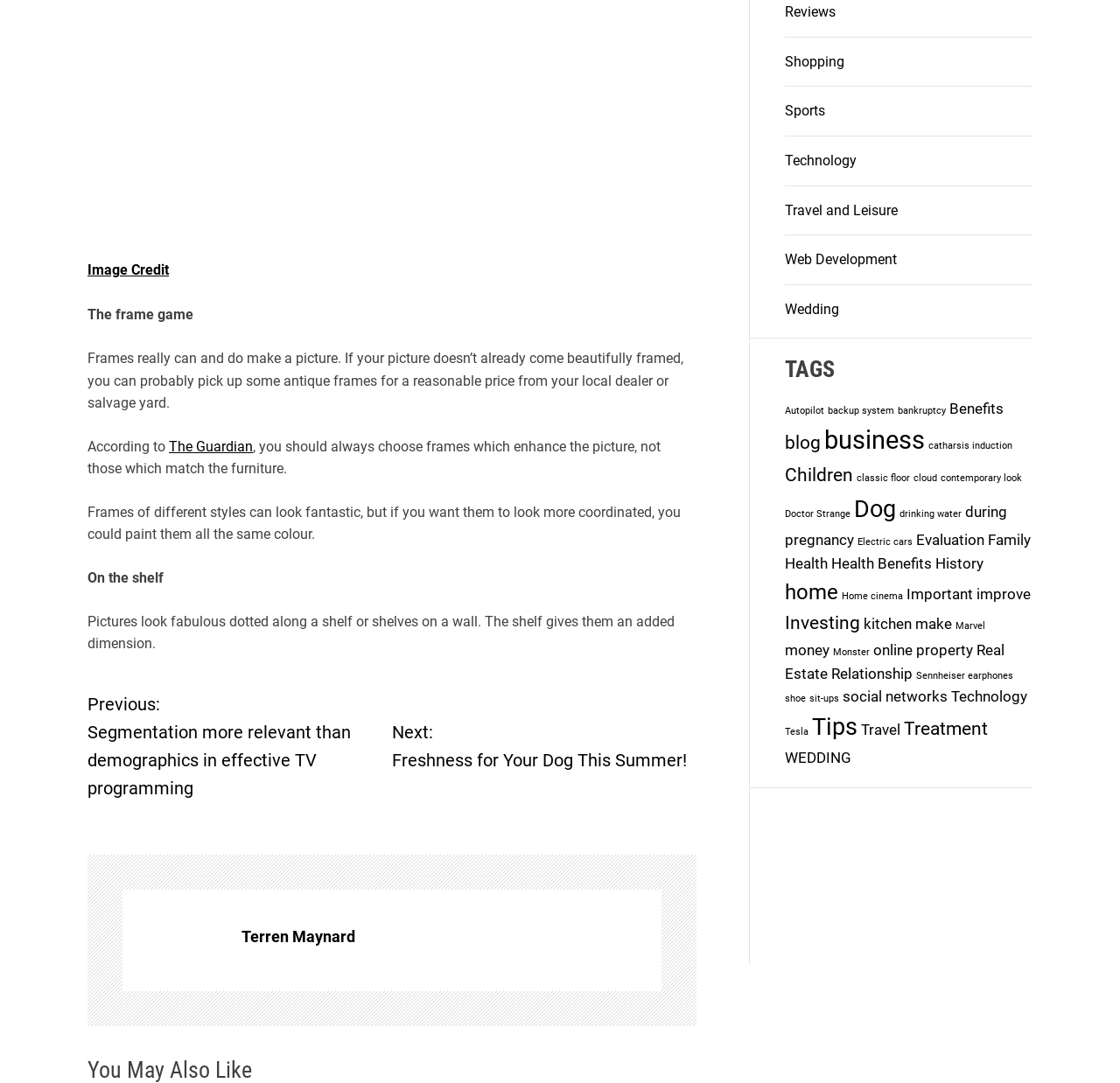Predict the bounding box of the UI element that fits this description: "Web Development".

[0.701, 0.232, 0.801, 0.247]